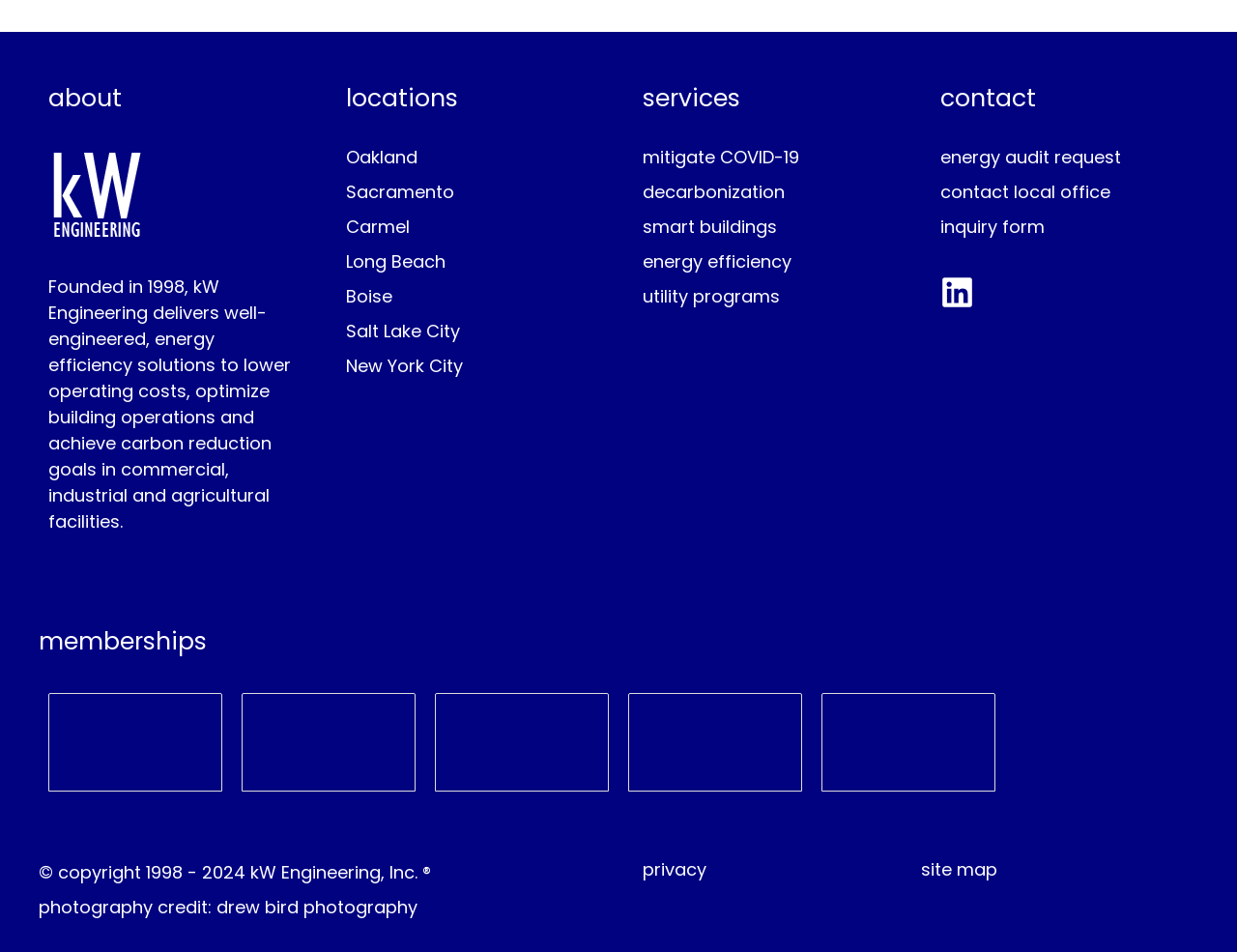What is the purpose of kW Engineering?
Please use the visual content to give a single word or phrase answer.

Energy efficiency solutions